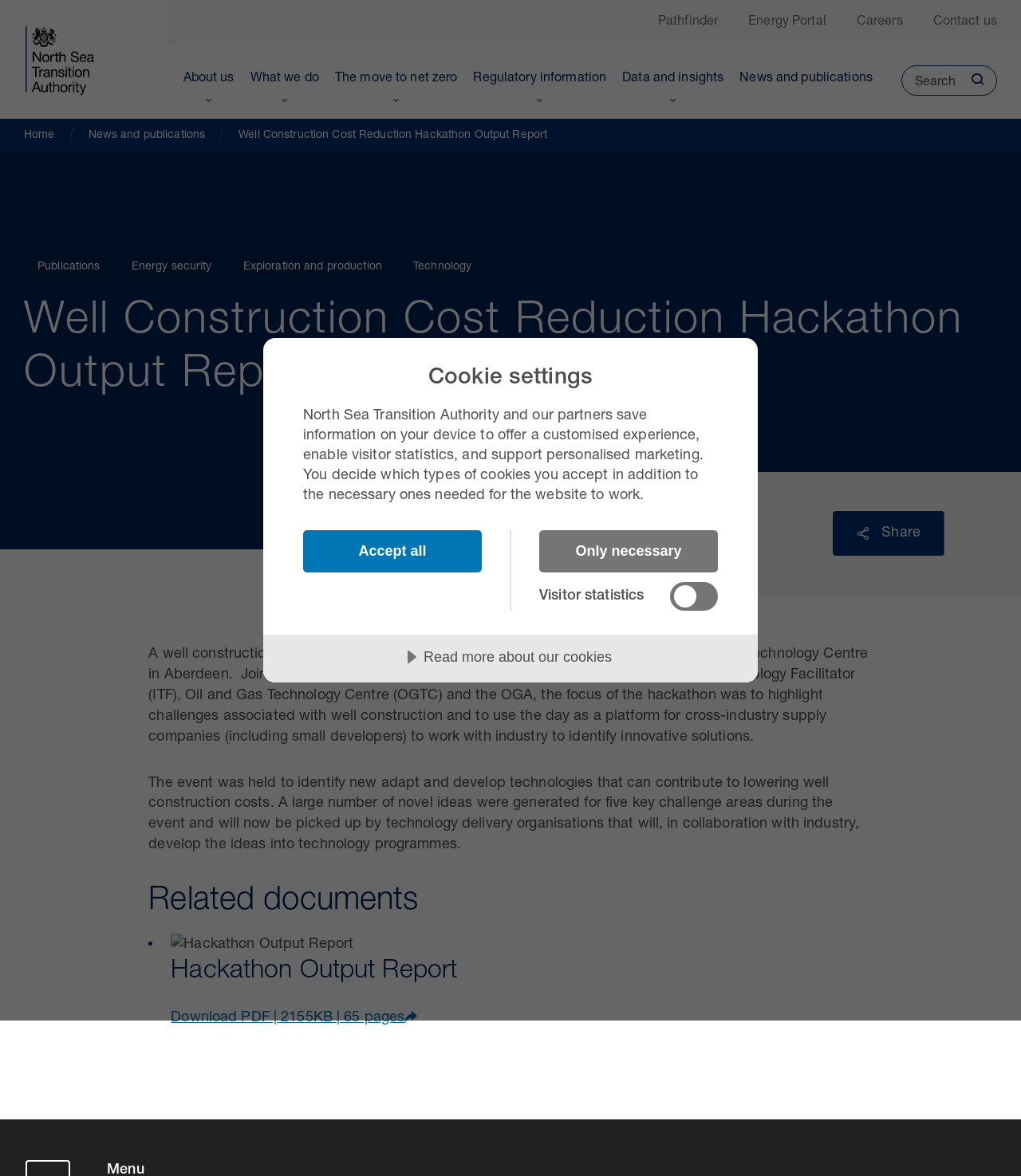Pinpoint the bounding box coordinates of the clickable area needed to execute the instruction: "Click only necessary". The coordinates should be specified as four float numbers between 0 and 1, i.e., [left, top, right, bottom].

[0.528, 0.451, 0.703, 0.487]